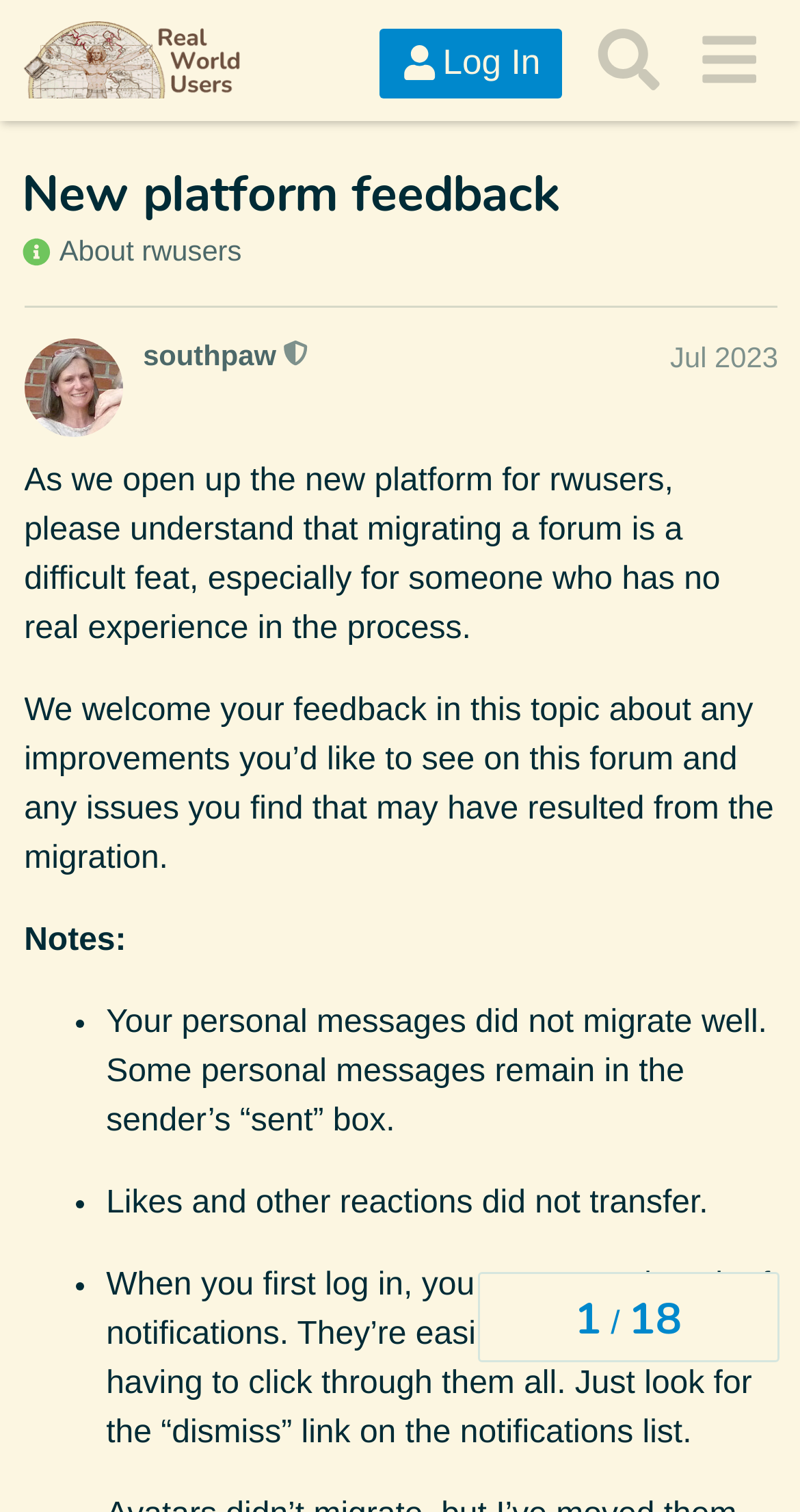Provide a one-word or brief phrase answer to the question:
How many topics are shown in the topic progress section?

1